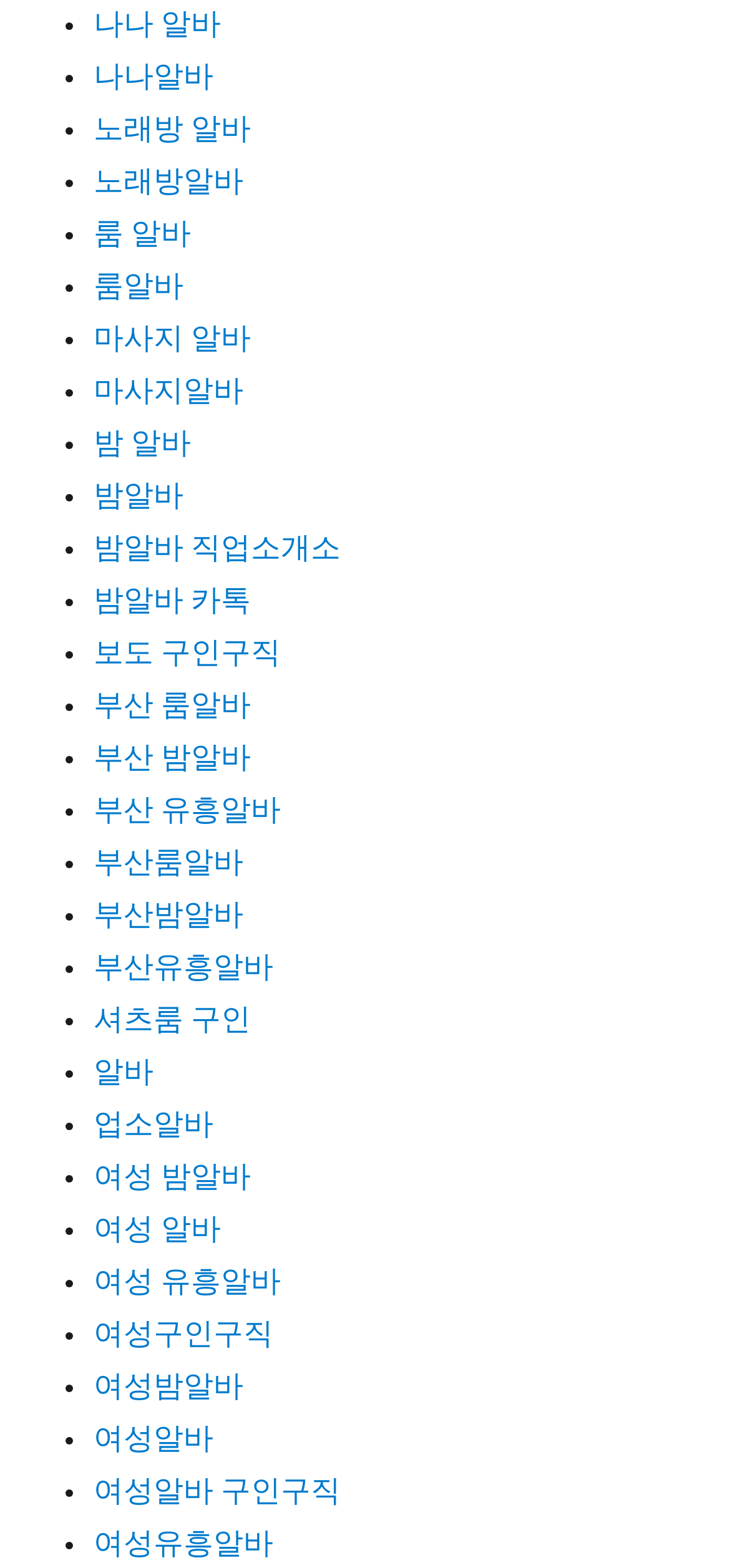Please find the bounding box coordinates of the element that needs to be clicked to perform the following instruction: "Visit 밤 알바 webpage". The bounding box coordinates should be four float numbers between 0 and 1, represented as [left, top, right, bottom].

[0.128, 0.273, 0.261, 0.293]